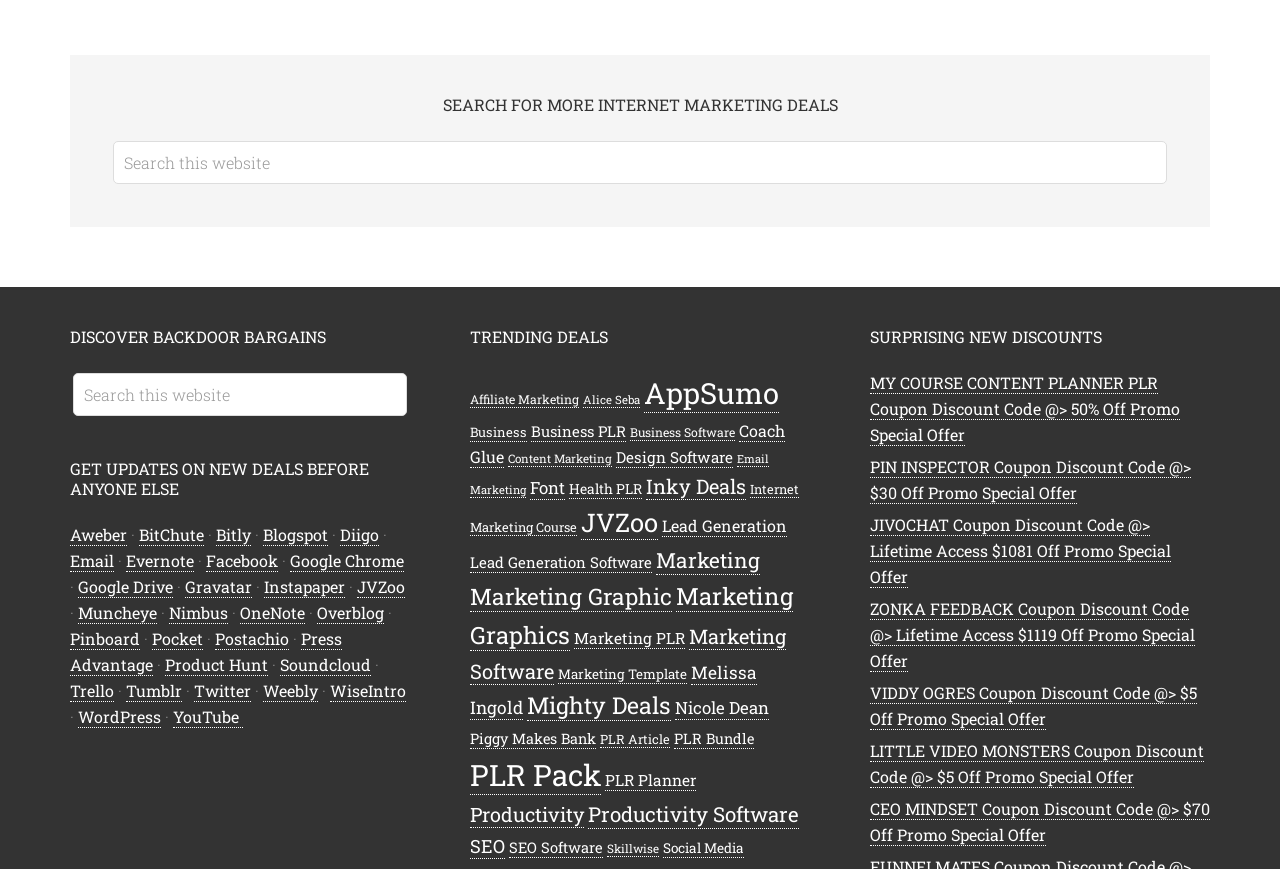From the screenshot, find the bounding box of the UI element matching this description: "JVZoo". Supply the bounding box coordinates in the form [left, top, right, bottom], each a float between 0 and 1.

[0.279, 0.663, 0.316, 0.688]